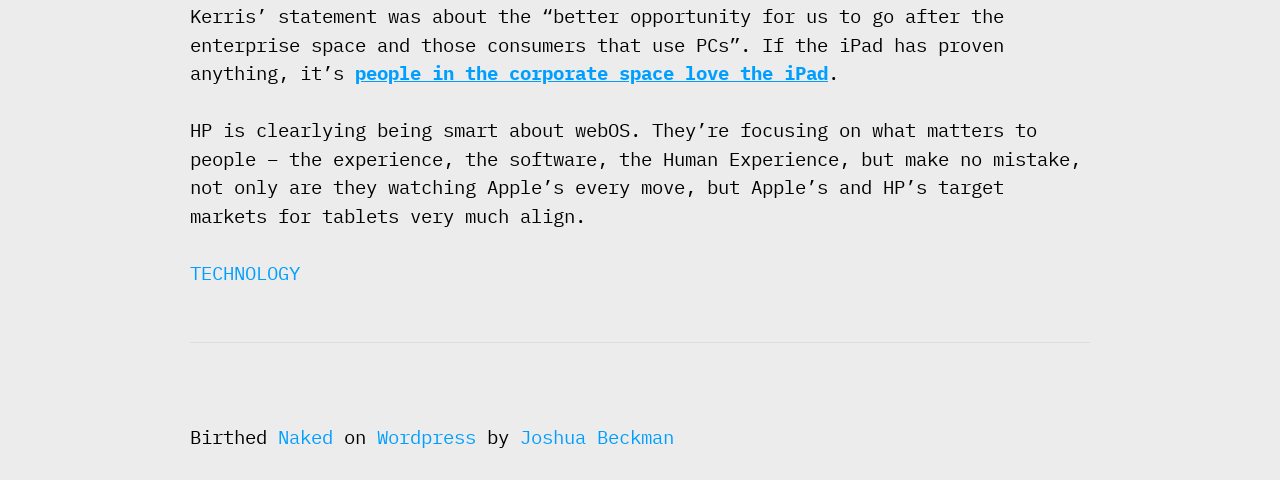What is the name of the blog?
Please give a detailed and elaborate answer to the question.

The name of the blog can be identified from the link 'Naked' located at [0.217, 0.884, 0.26, 0.934] which suggests that the name of the blog is 'Naked'.